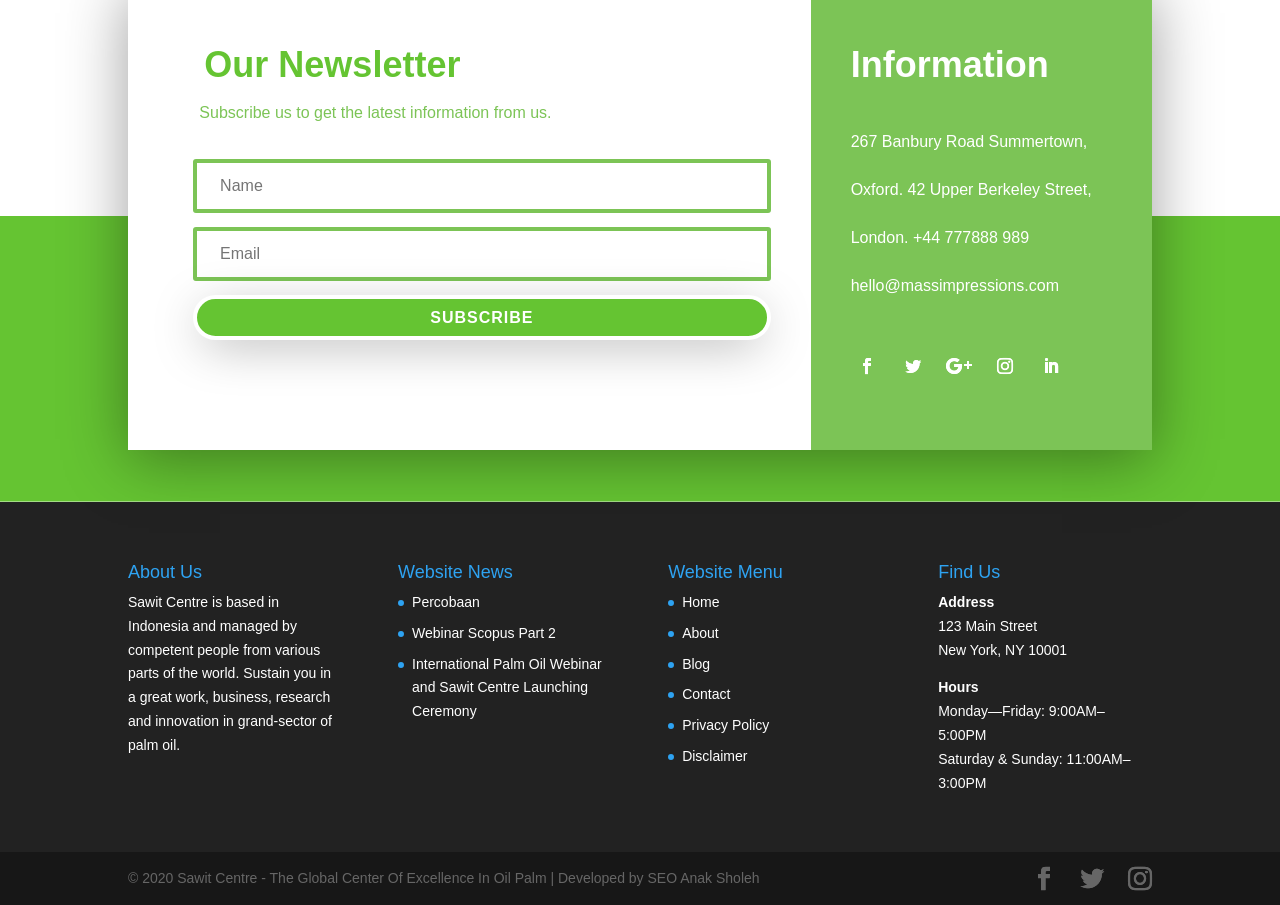Identify the bounding box coordinates of the clickable region necessary to fulfill the following instruction: "Click on 'WordPress'". The bounding box coordinates should be four float numbers between 0 and 1, i.e., [left, top, right, bottom].

None